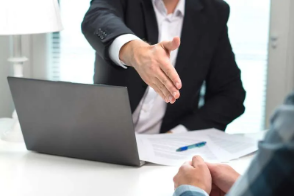What is on the table?
Offer a detailed and exhaustive answer to the question.

The table in the office setting has a laptop and some documents on it, which suggests that the meeting is related to a business or professional discussion, possibly involving the review of documents or the use of digital tools.